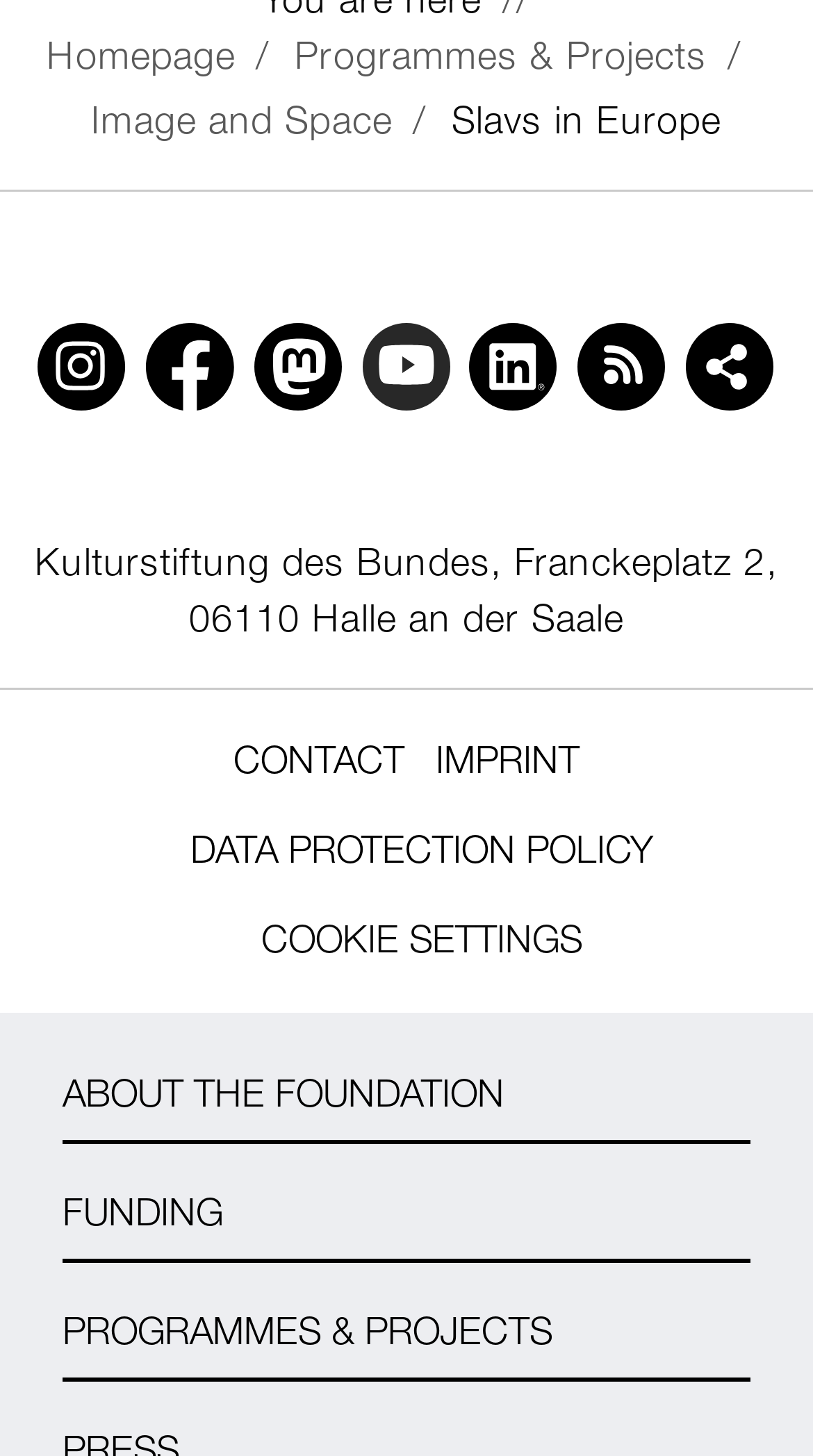What is the address of the foundation?
Please give a detailed and elaborate answer to the question.

I found the address by reading the static text elements, which provide the address as Franckeplatz 2, 06110 Halle an der Saale, Germany.